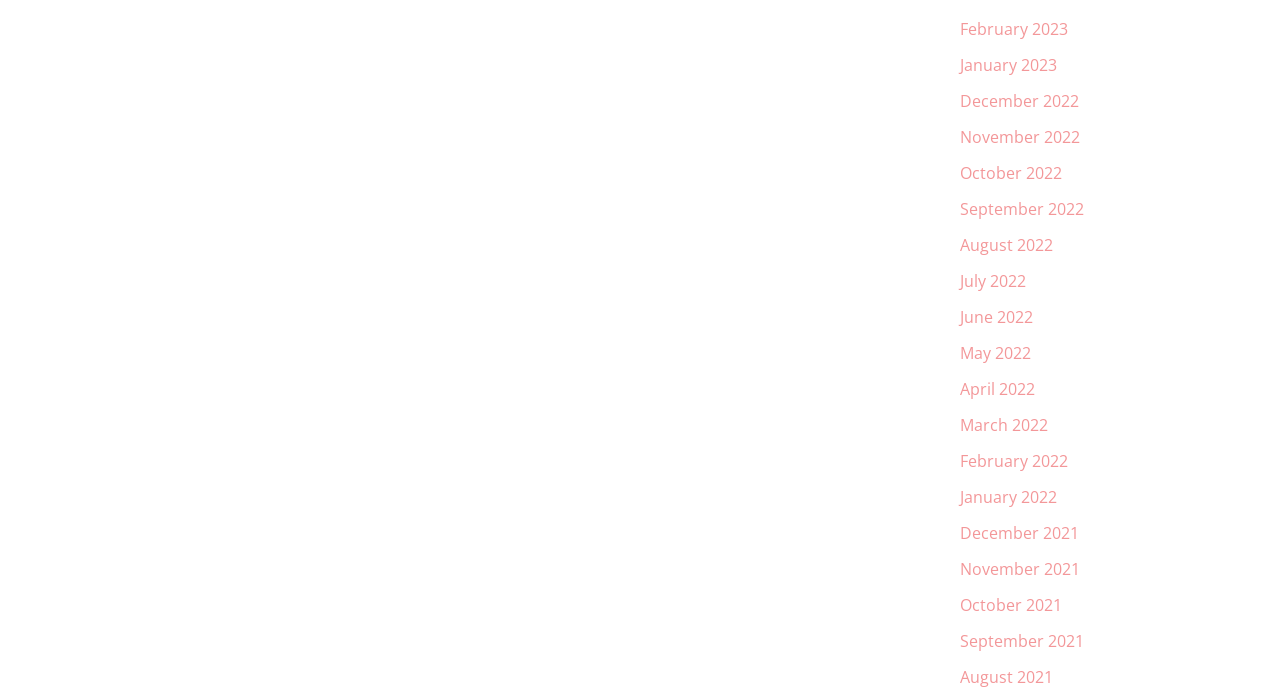Please give a one-word or short phrase response to the following question: 
Are the links arranged in chronological order?

Yes